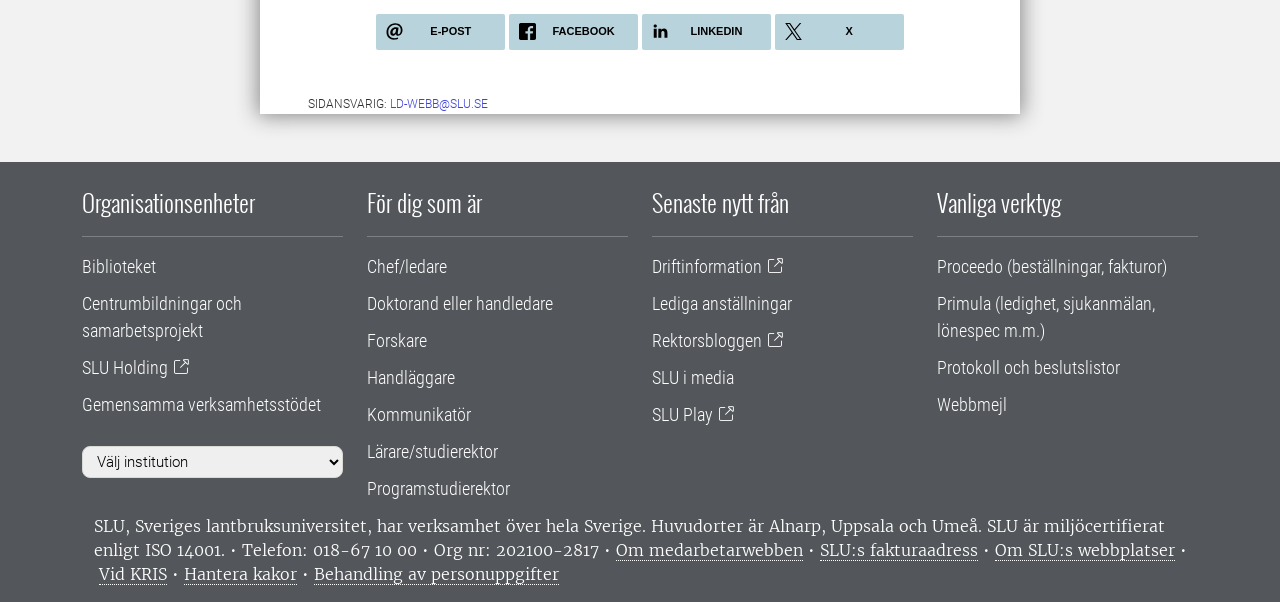Please identify the bounding box coordinates of the area I need to click to accomplish the following instruction: "Select an institution".

[0.064, 0.742, 0.268, 0.795]